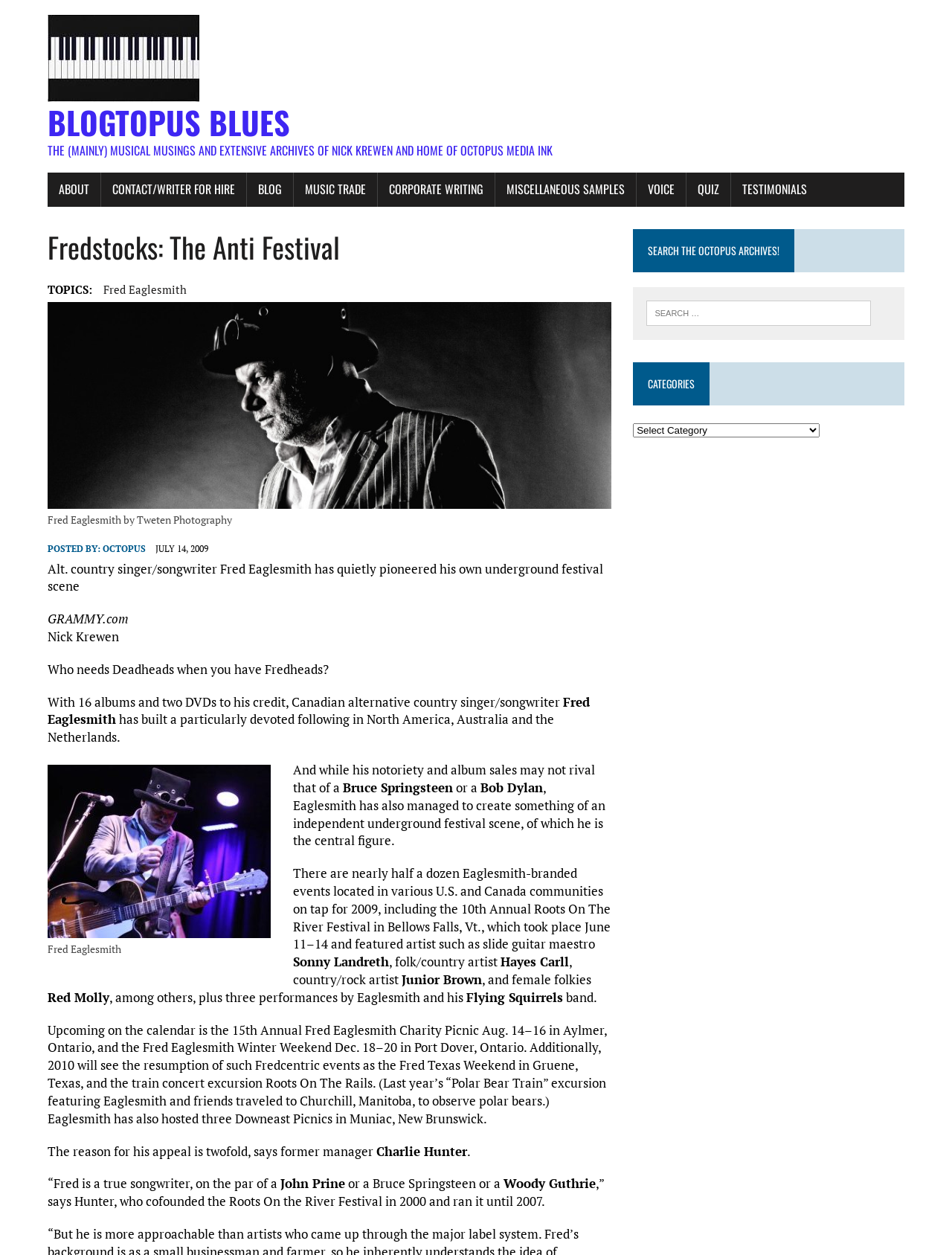Locate the bounding box coordinates of the clickable part needed for the task: "Search the Octopus archives".

[0.665, 0.229, 0.95, 0.271]